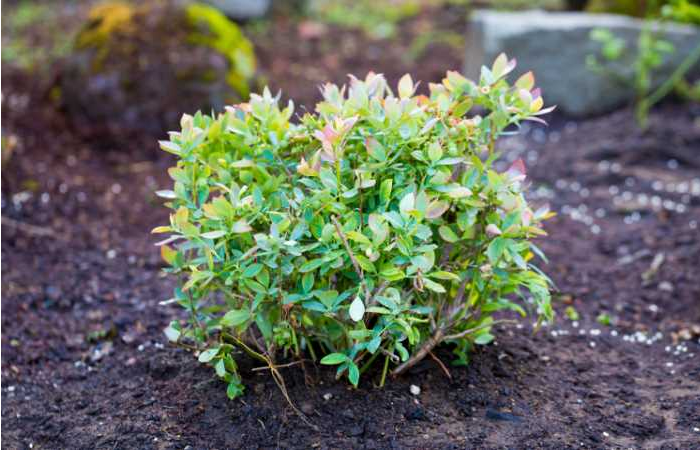Create an extensive and detailed description of the image.

In this image, a healthy blueberry plant is prominently displayed, showcasing its vibrant green foliage with hints of reddish tips. The bush appears well-established, nestled in rich, dark soil that is likely amended for optimal growth. This scene illustrates the principles discussed in the article "How To Make Soil Acidic For Blueberries & Lower pH," which offers guidance on creating the ideal acidic conditions necessary for blueberries to thrive in home gardens. The surrounding garden environment suggests a carefully tended setting, encouraging those looking to cultivate their own productive blueberry bushes.